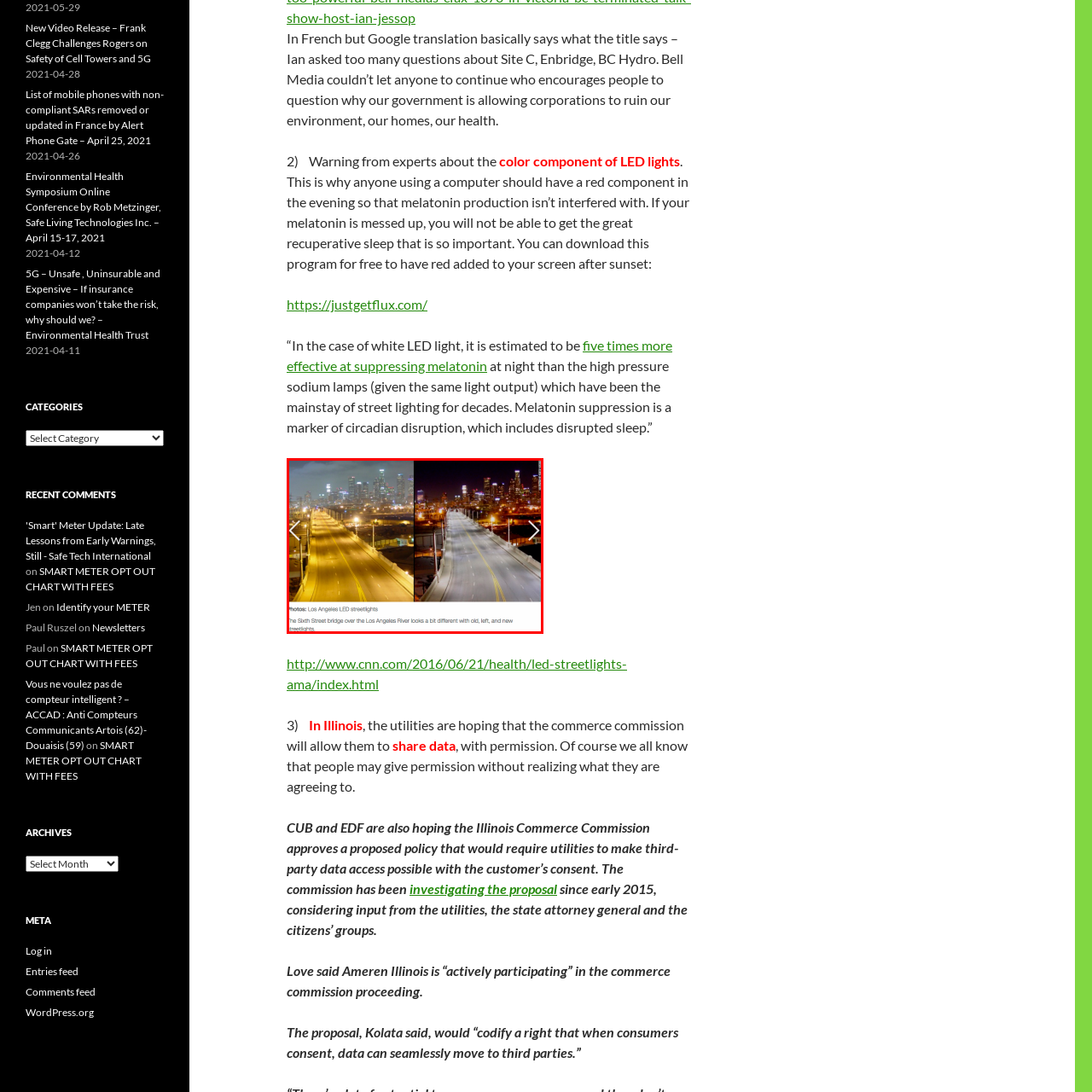Observe the content inside the red rectangle, What is the purpose of the modern LED lighting? 
Give your answer in just one word or phrase.

to enhance visibility